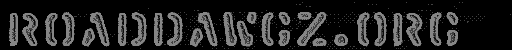Describe the image with as much detail as possible.

The image features the logo of "Roaddawgz," a community-oriented website, depicted in a rugged, stylized font that conveys a sense of grit and authenticity. This logo is likely associated with the site's mission to connect individuals and share experiences, especially within the realms of music, culture, and community support. The design reflects an underground, grassroots aesthetic, appealing to those with a passion for stories that resonate with themes of resilience and connection. Prominently displayed, the logo captures the essence of a platform that champions voices from diverse backgrounds, making it a fitting representation of the site's values and community spirit.